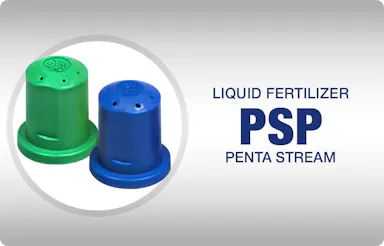Respond with a single word or short phrase to the following question: 
What font style is used for the text?

bold, modern